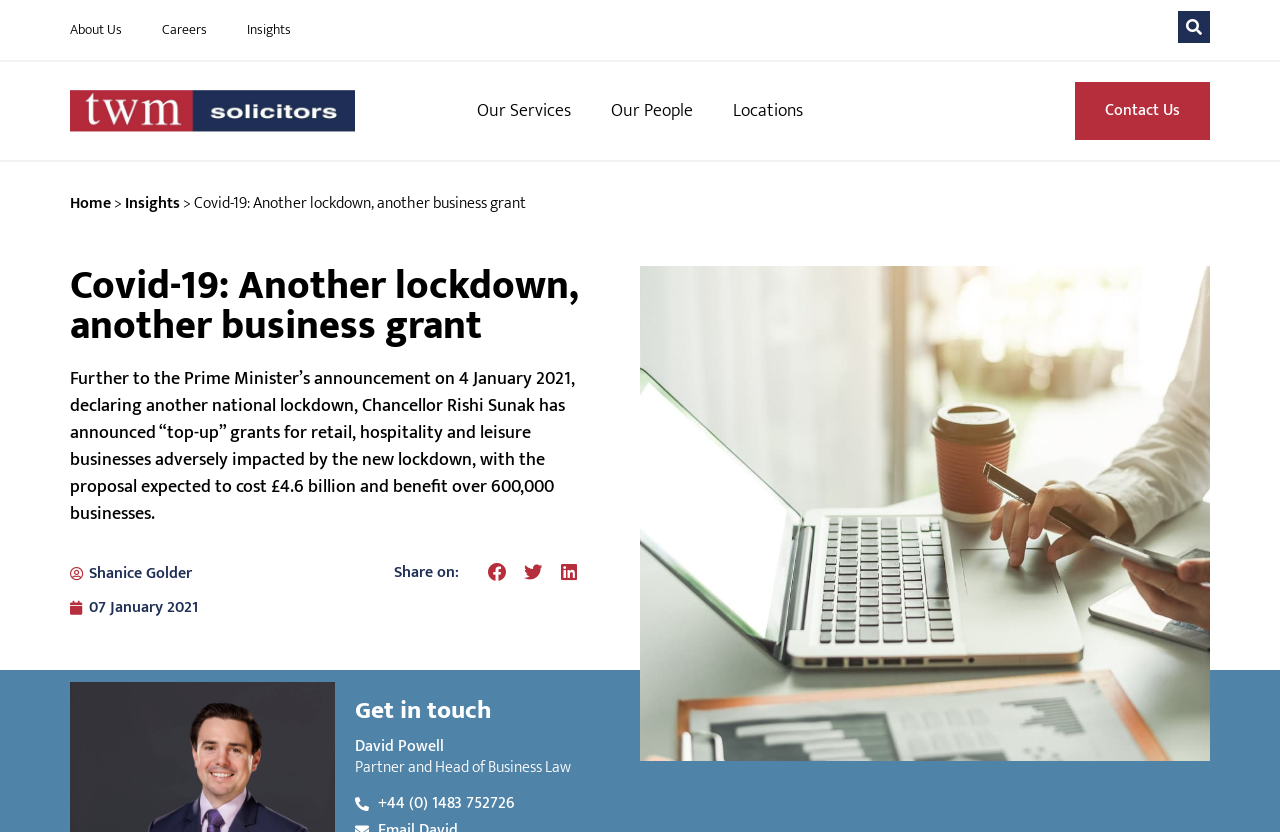Can you pinpoint the bounding box coordinates for the clickable element required for this instruction: "Search for products"? The coordinates should be four float numbers between 0 and 1, i.e., [left, top, right, bottom].

None